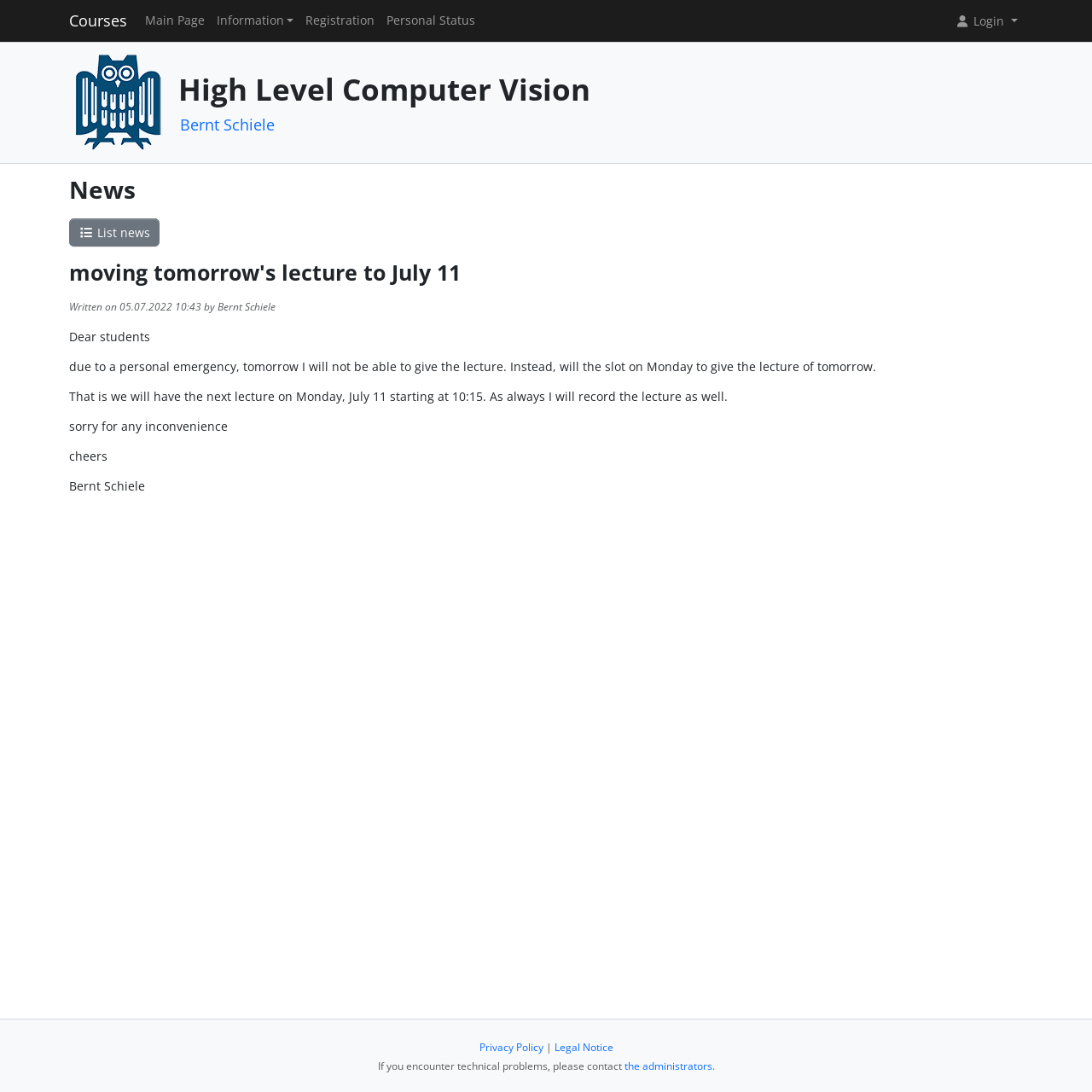Look at the image and answer the question in detail:
What is the time of the rescheduled lecture?

I found the text 'we will have the next lecture on Monday, July 11 starting at 10:15' on the webpage, which suggests that the rescheduled lecture will start at 10:15.